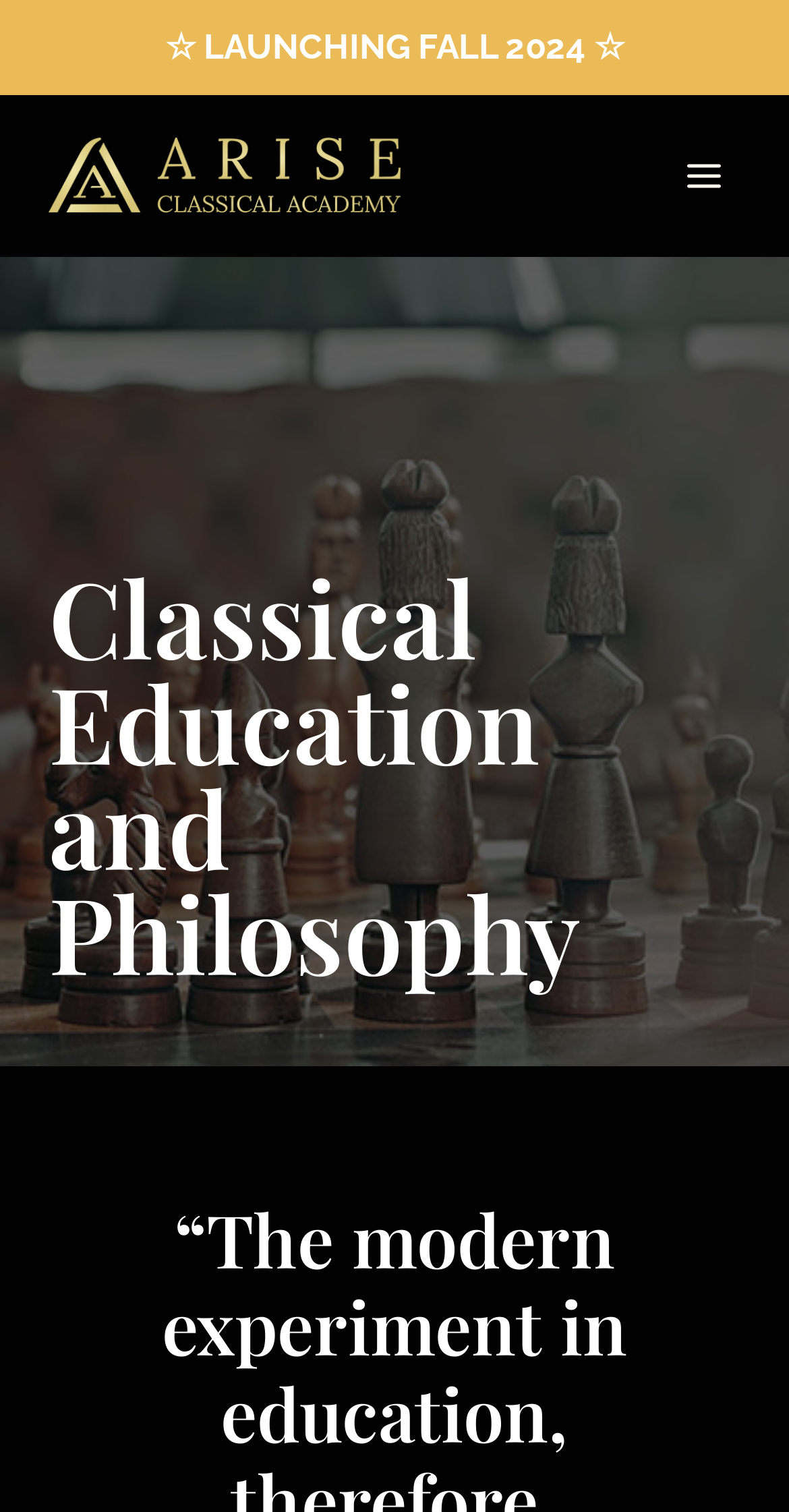Find the bounding box coordinates for the HTML element described as: "Toggle Menu". The coordinates should consist of four float values between 0 and 1, i.e., [left, top, right, bottom].

[0.844, 0.095, 0.938, 0.137]